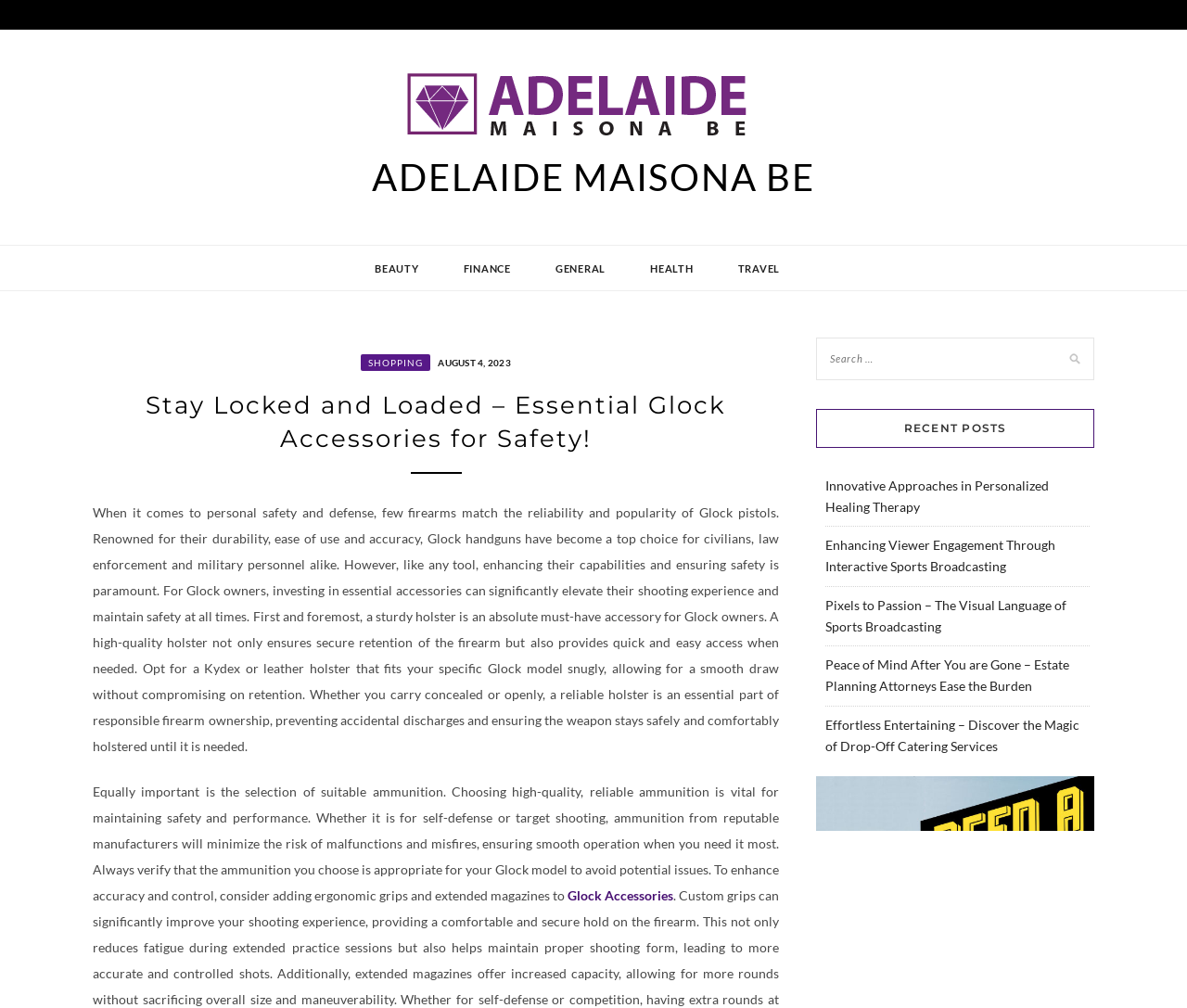Please identify the bounding box coordinates of the region to click in order to complete the given instruction: "Search for something". The coordinates should be four float numbers between 0 and 1, i.e., [left, top, right, bottom].

[0.688, 0.335, 0.922, 0.387]